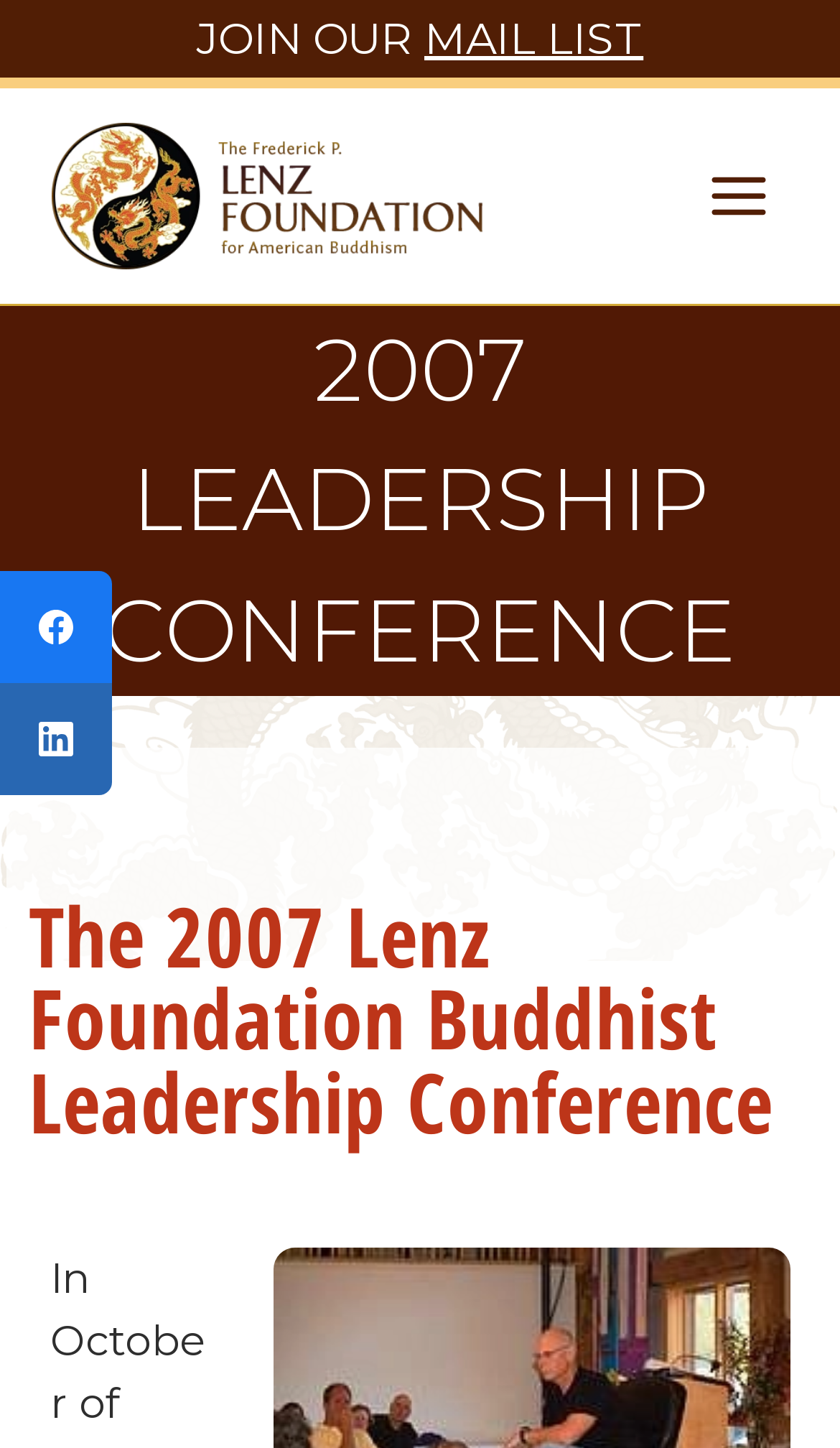Find and extract the text of the primary heading on the webpage.

2007 LEADERSHIP CONFERENCE